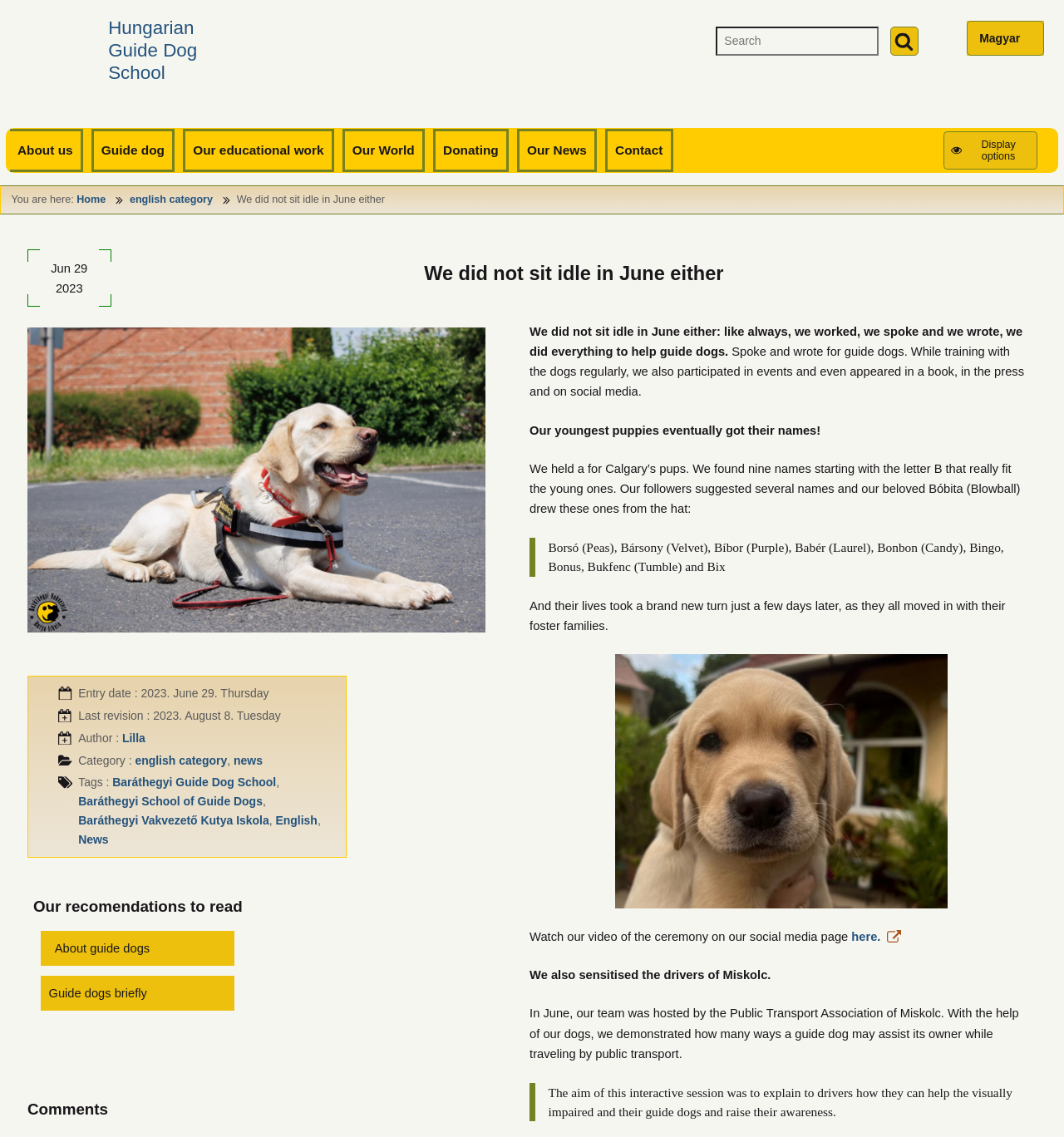Identify the coordinates of the bounding box for the element that must be clicked to accomplish the instruction: "Go to homepage".

[0.005, 0.015, 0.201, 0.077]